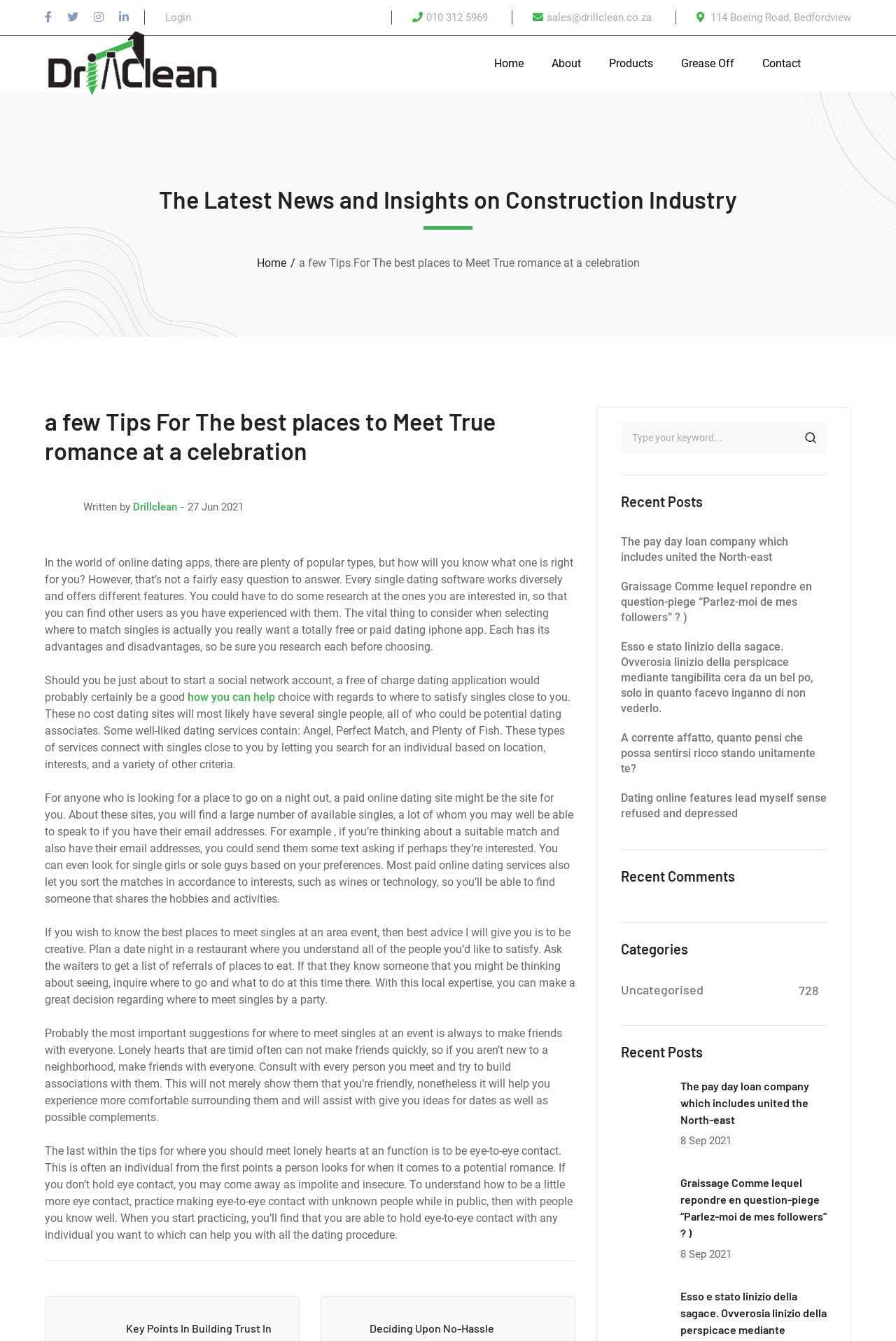Locate the coordinates of the bounding box for the clickable region that fulfills this instruction: "Read the article 'a few Tips For The best places to Meet True romance at a celebration'".

[0.05, 0.303, 0.642, 0.347]